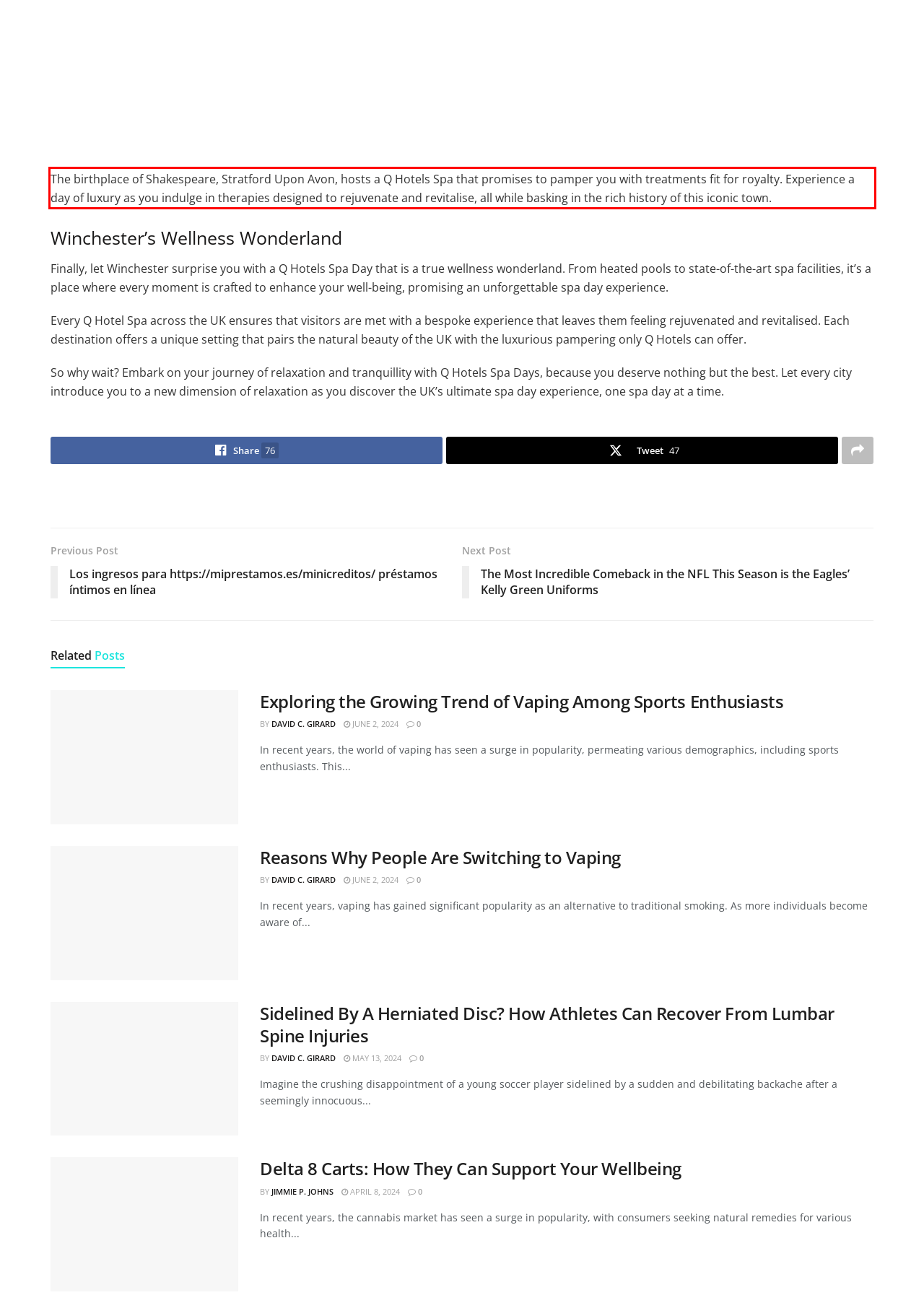Observe the screenshot of the webpage that includes a red rectangle bounding box. Conduct OCR on the content inside this red bounding box and generate the text.

The birthplace of Shakespeare, Stratford Upon Avon, hosts a Q Hotels Spa that promises to pamper you with treatments fit for royalty. Experience a day of luxury as you indulge in therapies designed to rejuvenate and revitalise, all while basking in the rich history of this iconic town.